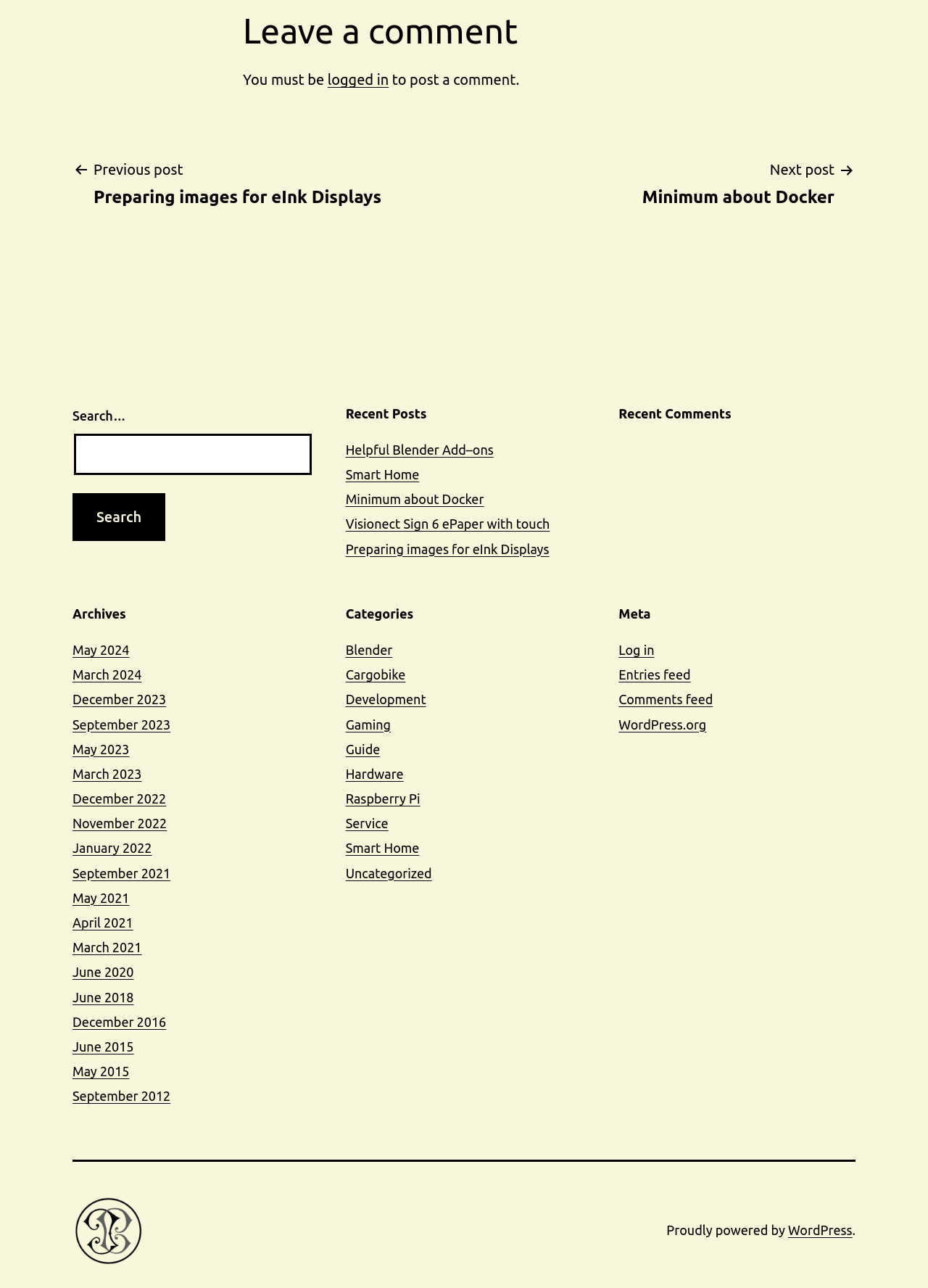Using the description: "alt="Recte et suaviter"", identify the bounding box of the corresponding UI element in the screenshot.

[0.078, 0.946, 0.156, 0.962]